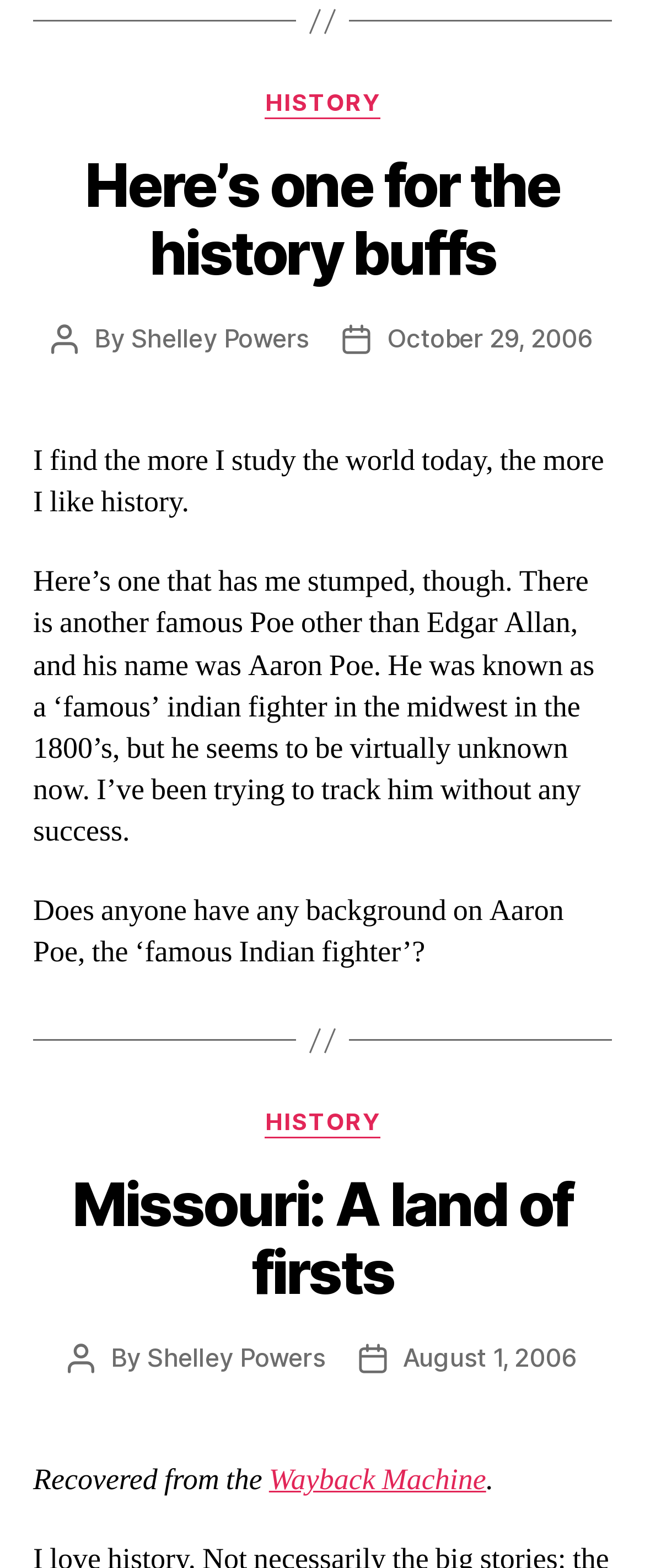Identify the bounding box coordinates of the part that should be clicked to carry out this instruction: "View the post dated October 29, 2006".

[0.6, 0.206, 0.92, 0.226]